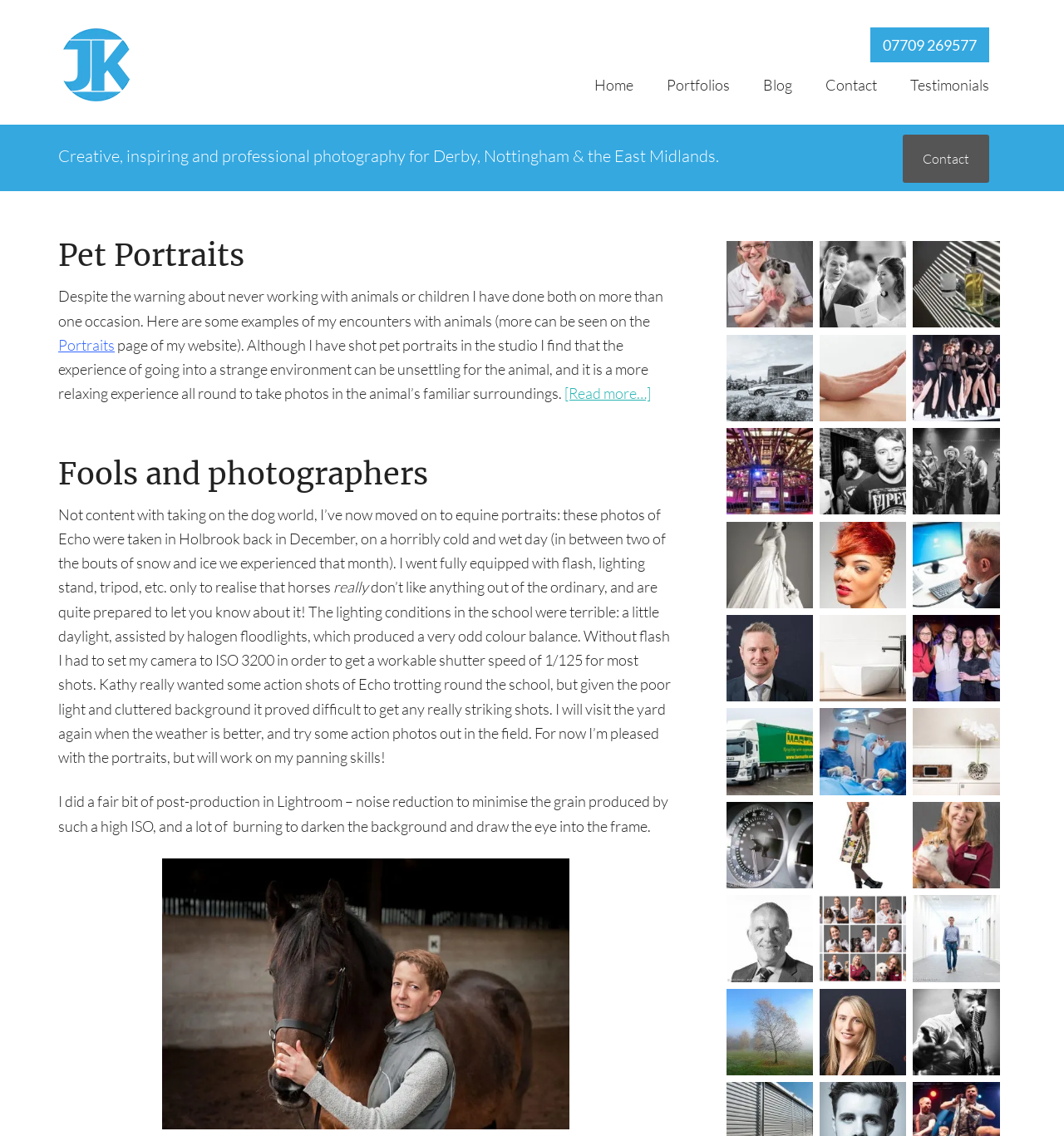Find the bounding box coordinates for the area you need to click to carry out the instruction: "Click on the 'Home' link". The coordinates should be four float numbers between 0 and 1, indicated as [left, top, right, bottom].

[0.543, 0.051, 0.611, 0.099]